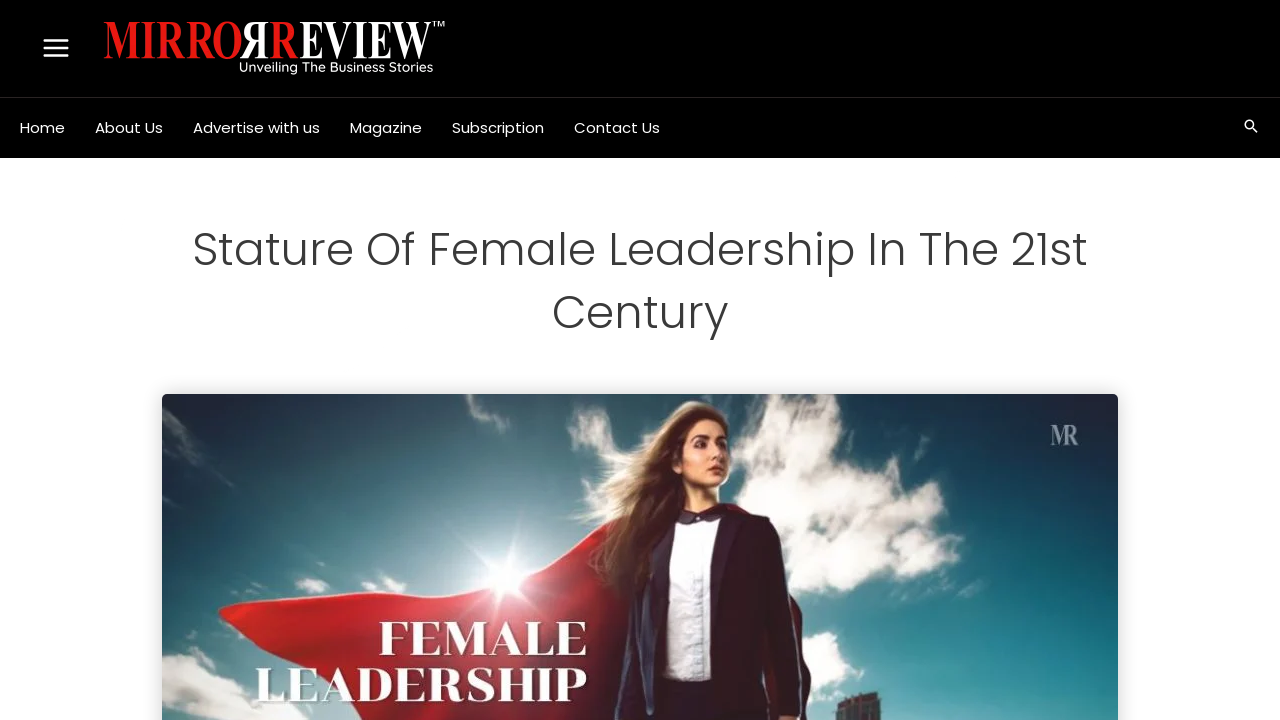Write a detailed summary of the webpage.

The webpage is focused on the topic of female leadership in the 21st century, with a specific emphasis on the impact of the pandemic. At the top left corner, there is a button labeled "Main Menu" accompanied by a small image. Below this, there is a link to "Mirror Review" with a corresponding image to its right. 

On the top right side, there is a header widget with an insertion of some content. The site navigation menu is located on the left side, spanning from the top to the middle of the page. This menu consists of six links: "Home", "About Us", "Advertise with us", "Magazine", "Subscription", and "Contact Us", arranged horizontally from top to bottom.

At the top right corner, there is a search icon link. The main content of the page is headed by a title "Stature Of Female Leadership In The 21st Century", which occupies a significant portion of the page, spanning from the middle to the bottom.